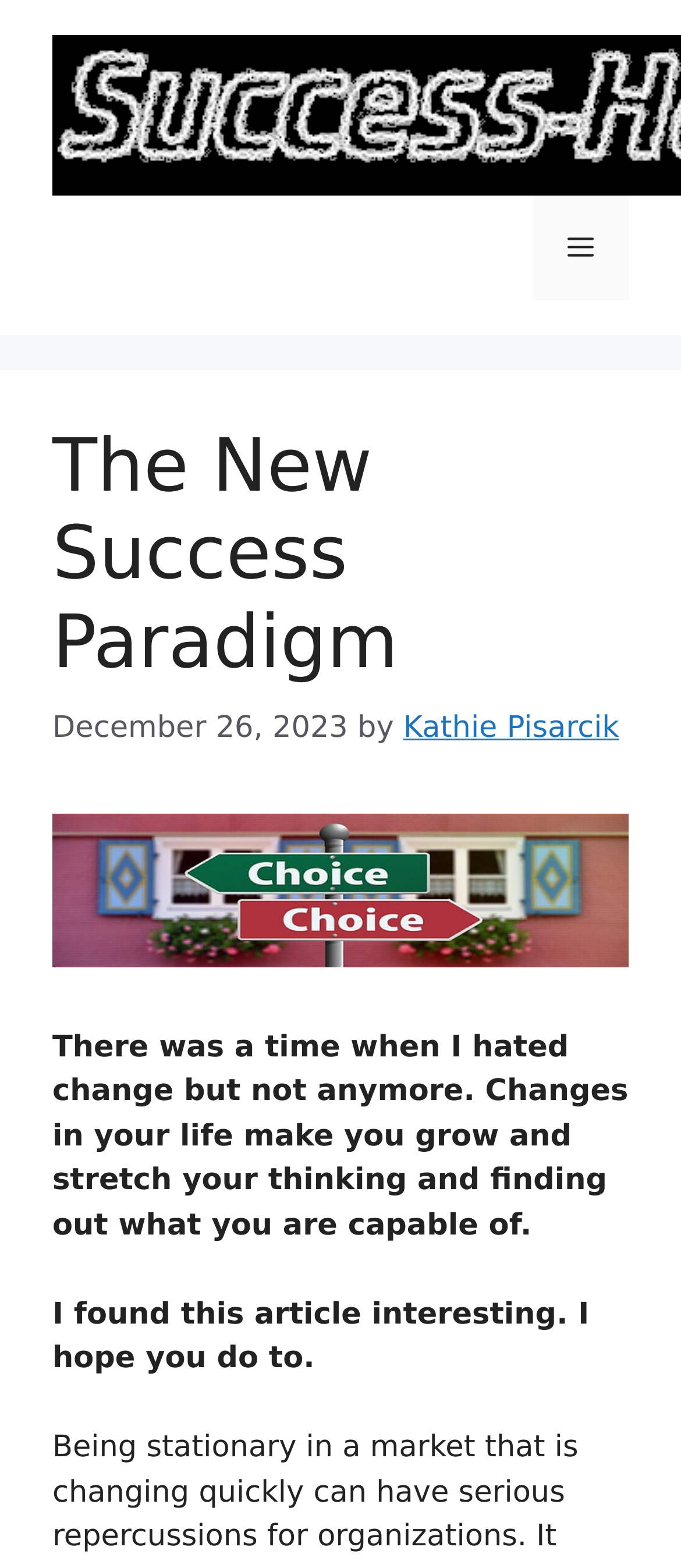Create a detailed narrative of the webpage’s visual and textual elements.

The webpage is titled "The New Success Paradigm - Success-Happens" and has a banner at the top that spans the entire width of the page. Below the banner, there is a navigation section with a mobile toggle button labeled "Menu" on the right side. 

To the left of the navigation section, there is a header area that contains the title "The New Success Paradigm" in a heading element, a time stamp "December 26, 2023", and the author's name "Kathie Pisarcik" as a link. 

Below the header area, there is a paragraph of text that discusses the importance of change in one's life, stating that it can lead to personal growth and self-discovery. This text is followed by another sentence that expresses the author's hope that the reader will find the article interesting.